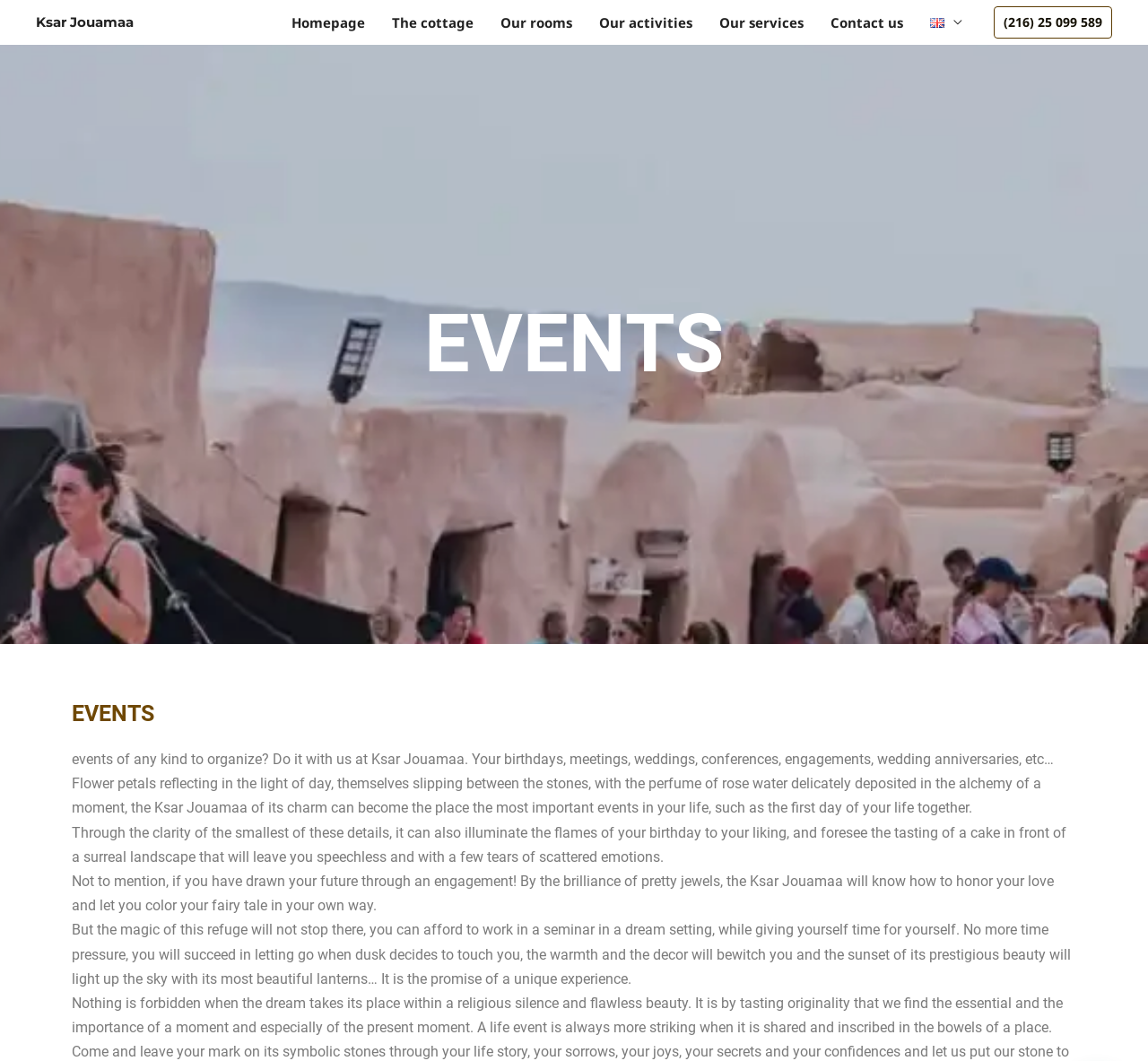Please identify the bounding box coordinates of the region to click in order to complete the task: "Click on the link to view LAW's profile". The coordinates must be four float numbers between 0 and 1, specified as [left, top, right, bottom].

None